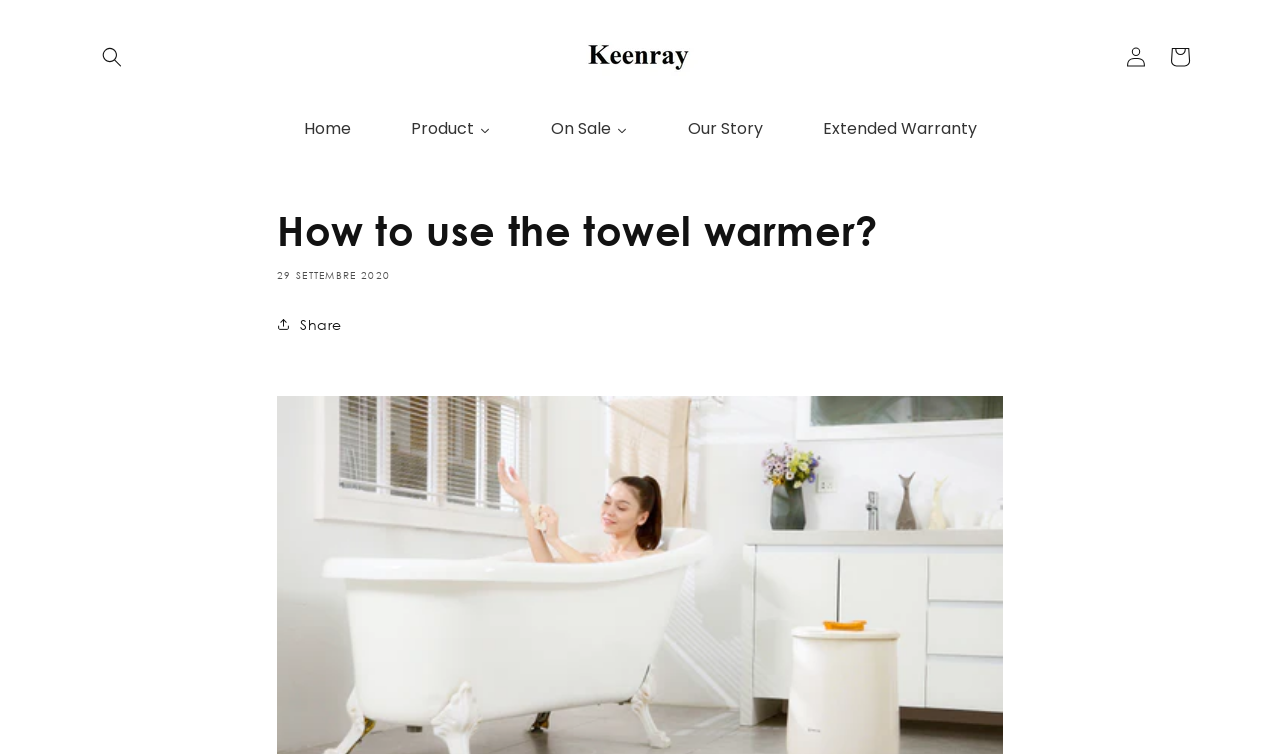Detail the various sections and features of the webpage.

The webpage is about "How to use the towel warmer?" from Keenray, a company that innovates and improves daily life. At the top left, there is a details section with a button labeled "Cerca" (meaning "Search" in Italian). Below it, there is a link to the Keenray homepage, accompanied by the company's logo. 

On the top navigation bar, there are five links: "Home", "Product", "On Sale", "Our Story", and "Extended Warranty". Each link has a corresponding image next to it. 

On the right side of the top navigation bar, there are two more links: "Accedi" (meaning "Access" in Italian) and "Carrello" (meaning "Cart" in Italian). 

The main content of the webpage is headed by a title "How to use the towel warmer?" followed by a time stamp "29 SETTEMBRE 2020" (meaning "September 29, 2020" in Italian). Below the title, there is a details section with a "Share" button. 

The webpage also contains a brief instructional text, which is the meta description, providing steps to use the towel warmer: "Insert the power cord into an electrical outlet. 2. Prepare dry clothes or towels and put them in the heater. And Close the lid. *NOTE: Placing damp or wet".